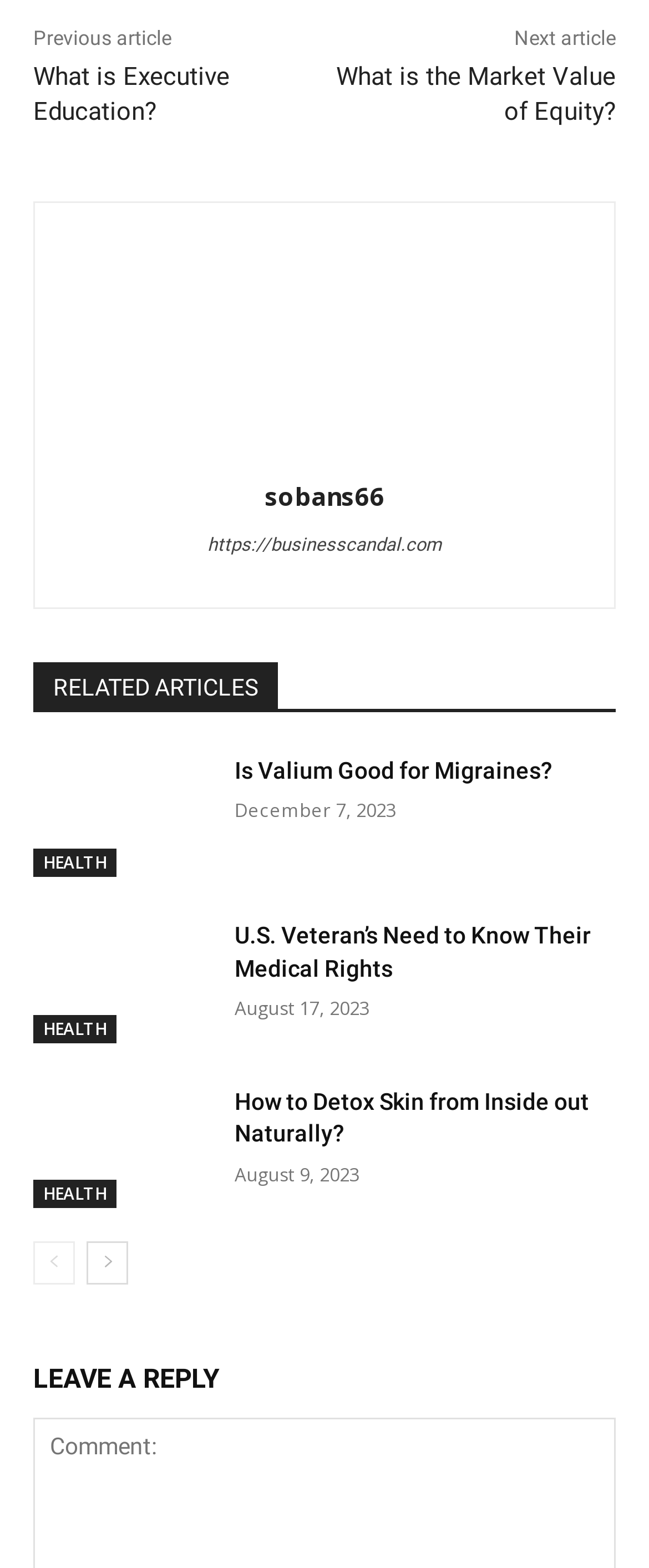Can you provide the bounding box coordinates for the element that should be clicked to implement the instruction: "Read the article 'Is Valium Good for Migraines?'"?

[0.362, 0.482, 0.851, 0.499]